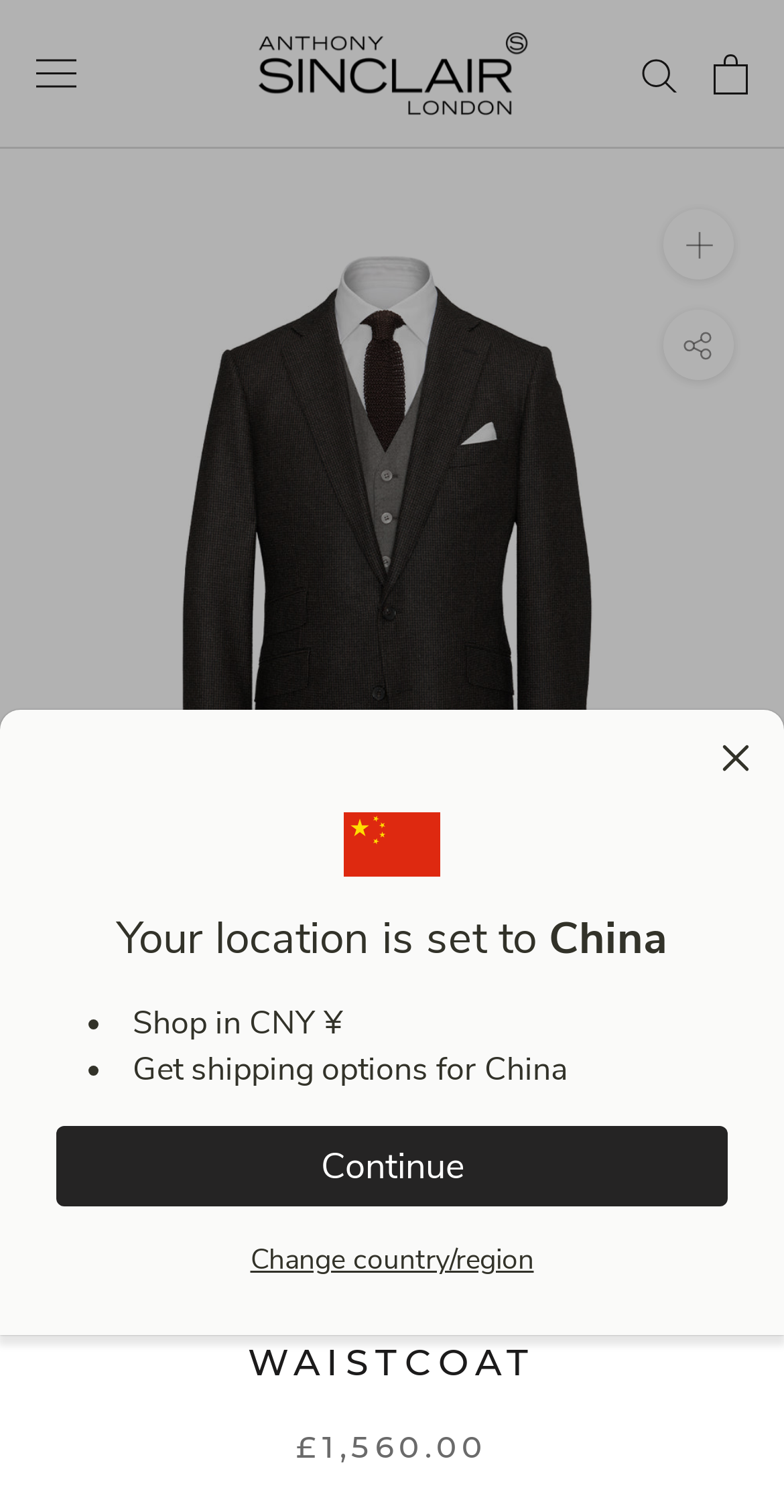Respond to the question below with a single word or phrase:
Is the location set to China?

Yes